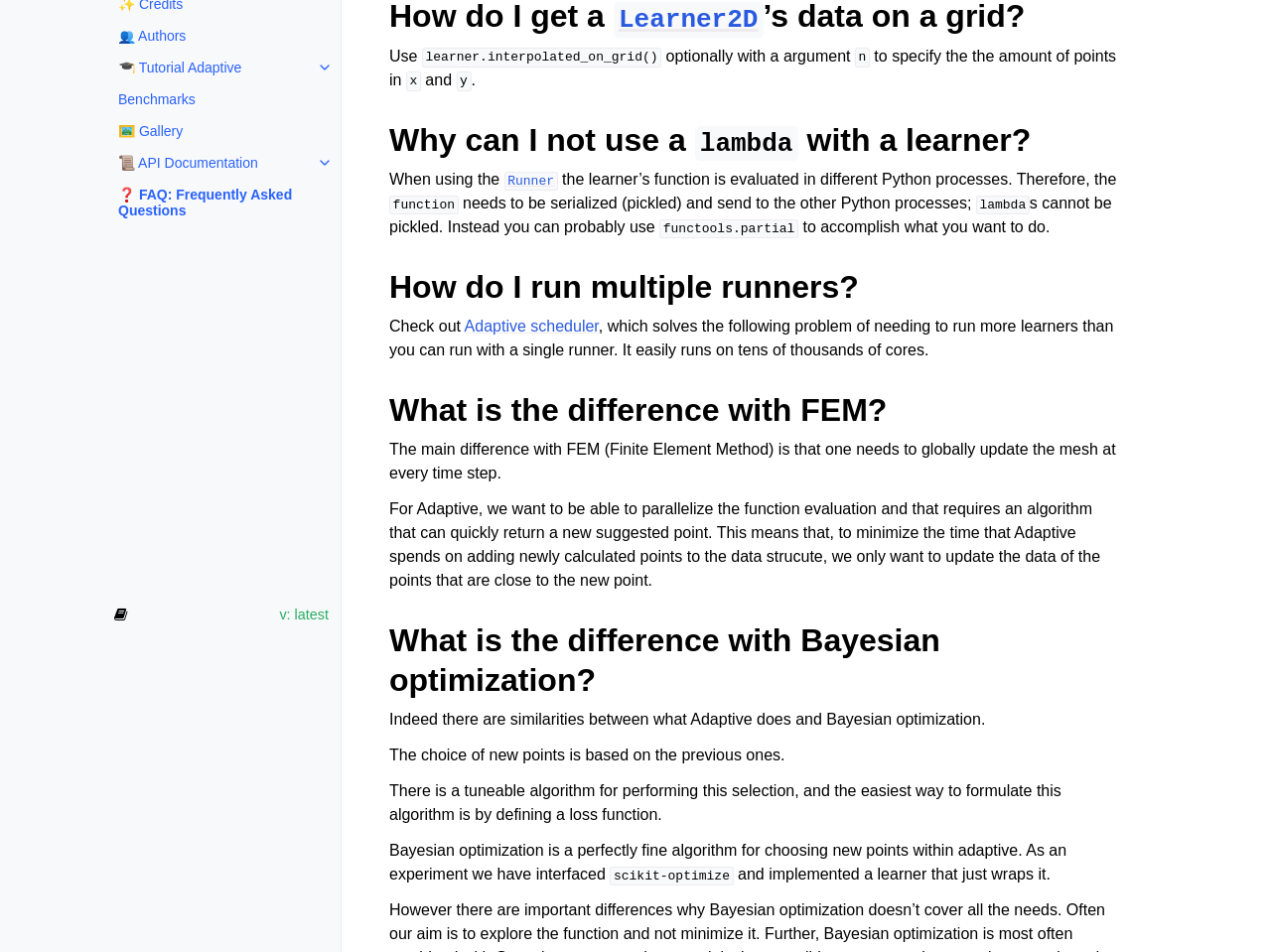Given the description "❓ FAQ: Frequently Asked Questions", determine the bounding box of the corresponding UI element.

[0.08, 0.187, 0.268, 0.237]